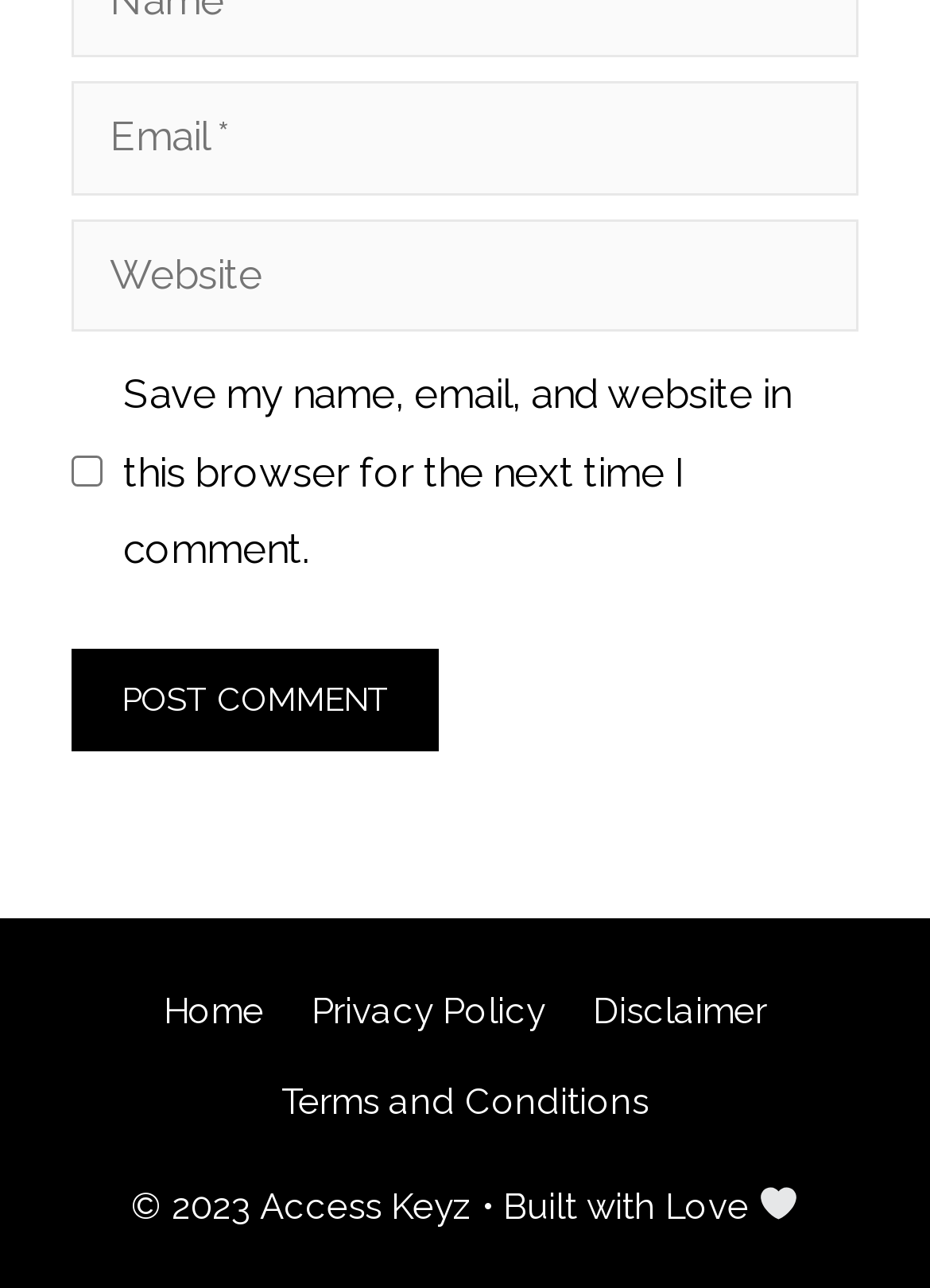Determine the bounding box coordinates of the clickable element to complete this instruction: "Enter email address". Provide the coordinates in the format of four float numbers between 0 and 1, [left, top, right, bottom].

[0.077, 0.064, 0.923, 0.152]